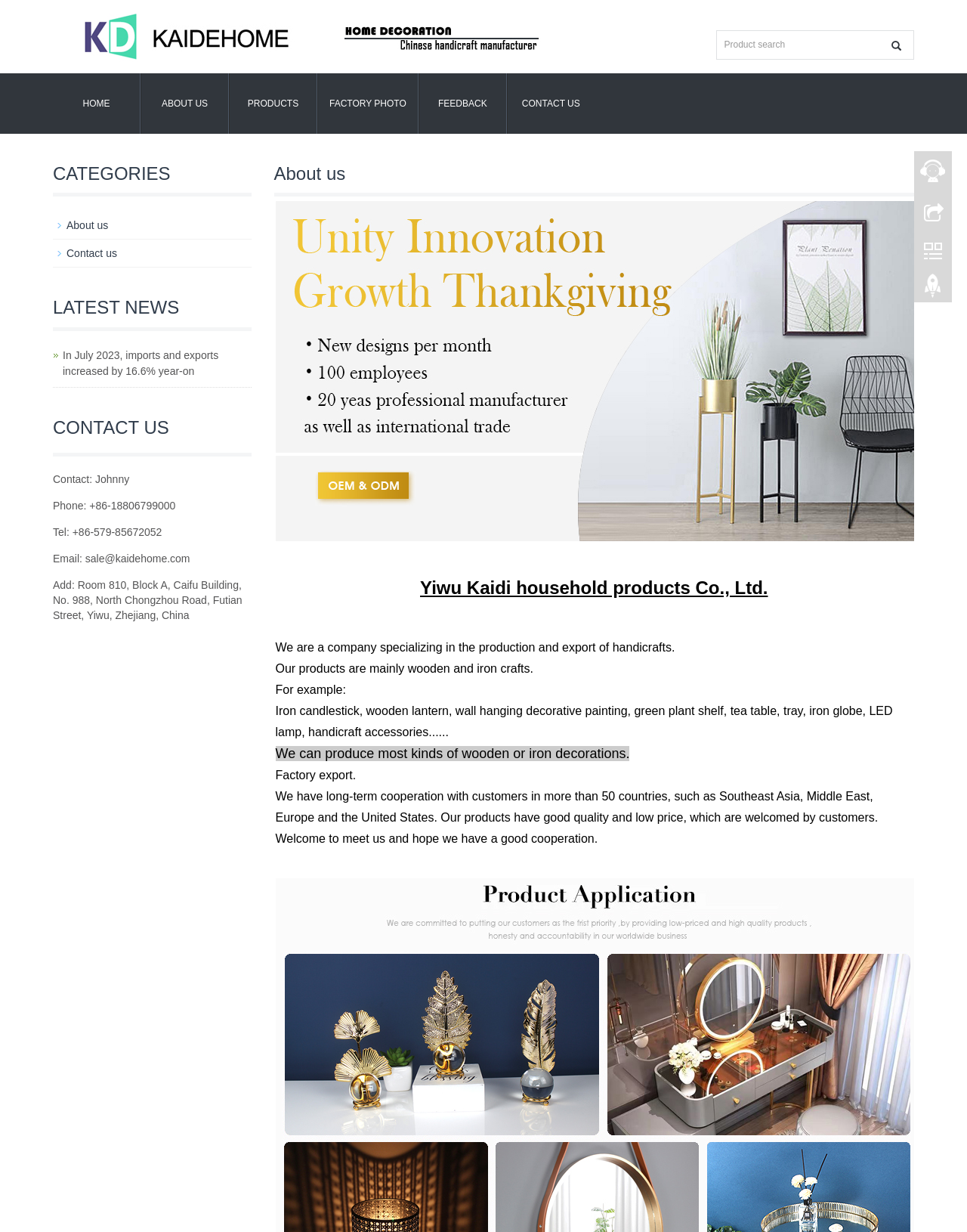Offer an extensive depiction of the webpage and its key elements.

The webpage is about Yiwu Kaidi household products Co., Ltd., a company specializing in handicraft trade. At the top left, there is a logo image with the company name, accompanied by a link to the company's homepage. Below the logo, there is a navigation menu with links to different sections of the website, including HOME, ABOUT US, PRODUCTS, FACTORY PHOTO, FEEDBACK, and CONTACT US.

On the right side of the navigation menu, there is a product search textbox. Below the navigation menu, there is a section about the company, with a heading "About us" and several paragraphs of text describing the company's products and services. The text mentions that the company produces and exports handicrafts, mainly wooden and iron crafts, and lists some examples of their products.

Below the company description, there are three sections: CATEGORIES, LATEST NEWS, and CONTACT US. The CATEGORIES section has links to different categories of products, while the LATEST NEWS section has a link to a news article about imports and exports. The CONTACT US section has the company's contact information, including phone numbers, email, and address.

At the bottom right of the page, there are several links to social media platforms or other websites. There is also a "返回顶部" (back to top) link at the bottom right corner of the page.